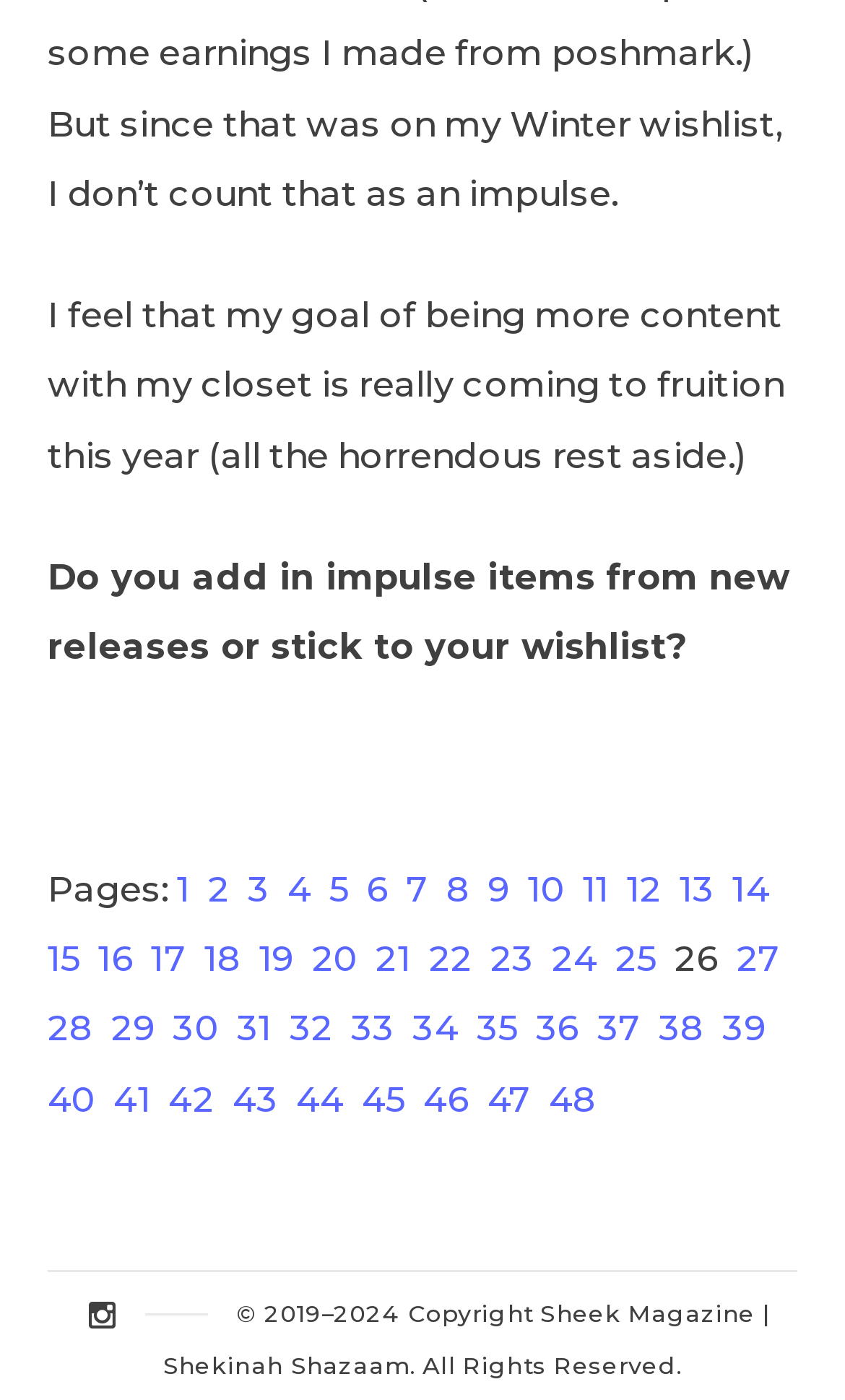Please respond to the question using a single word or phrase:
What is the topic of the first paragraph?

Closet contentment